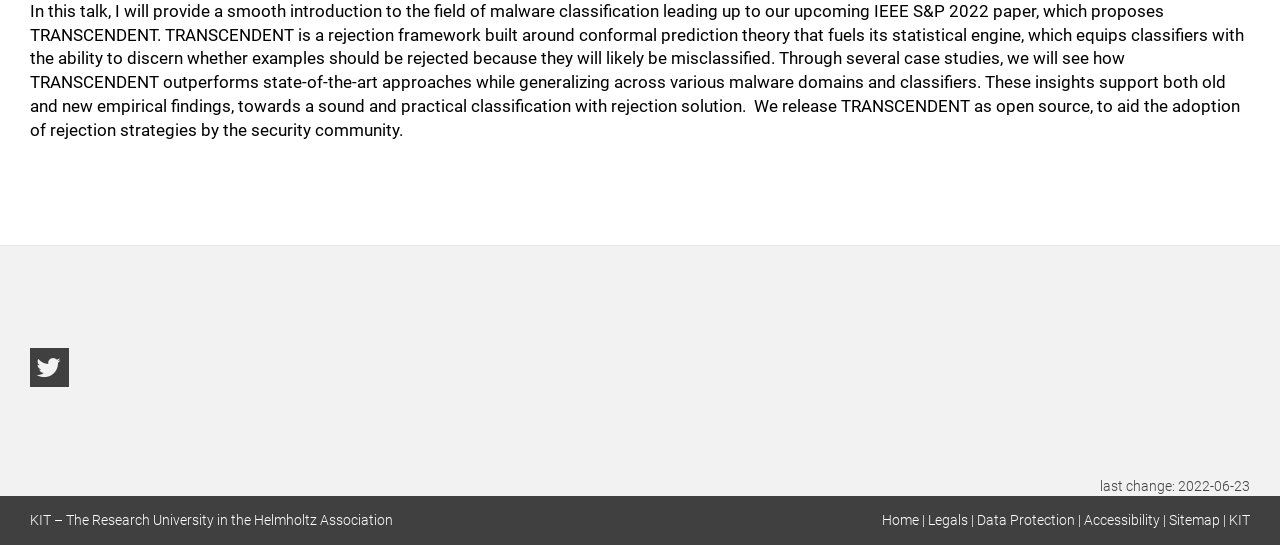What is the topic of the talk? Examine the screenshot and reply using just one word or a brief phrase.

Malware classification